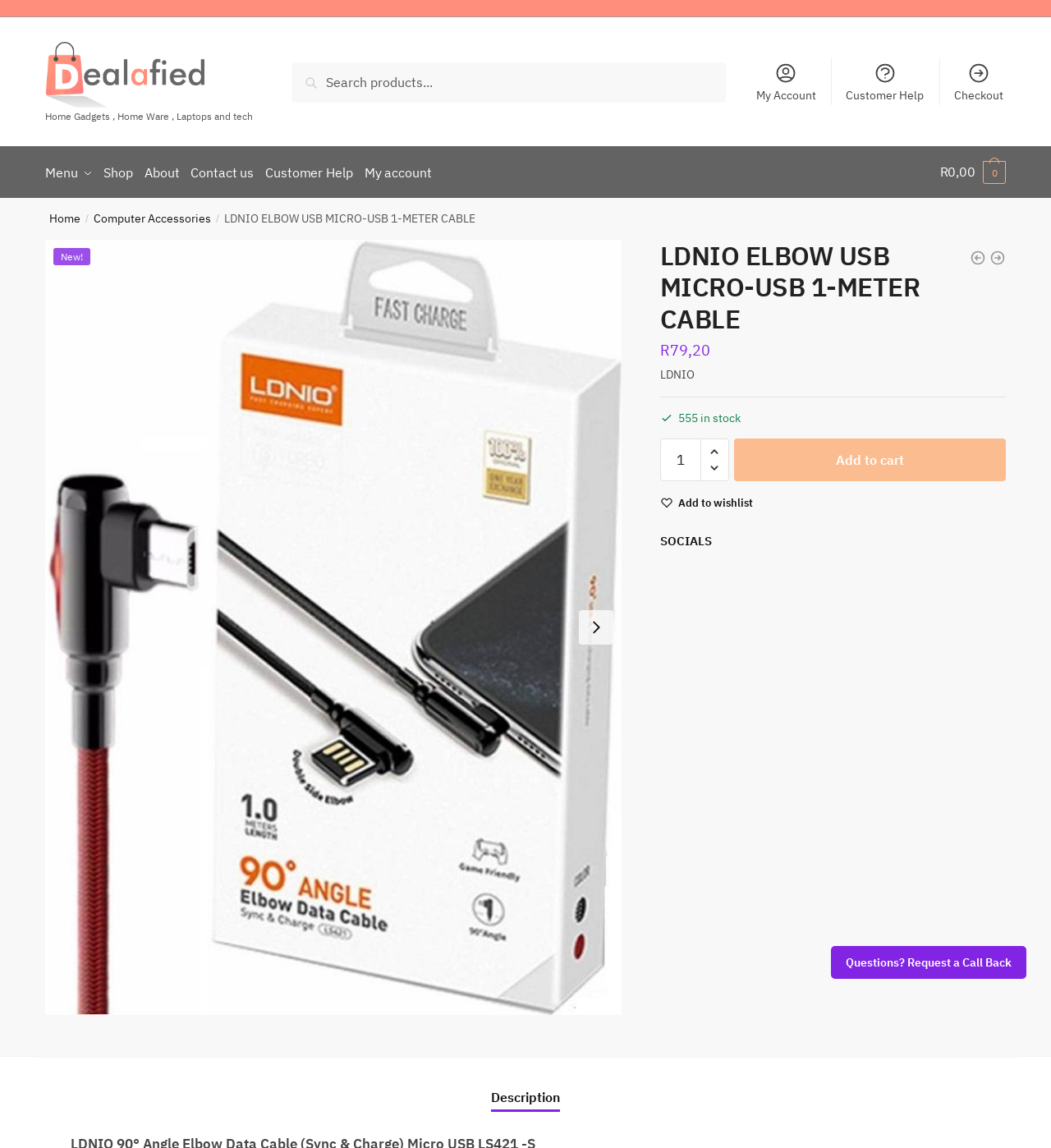Determine the coordinates of the bounding box that should be clicked to complete the instruction: "View product description". The coordinates should be represented by four float numbers between 0 and 1: [left, top, right, bottom].

[0.467, 0.92, 0.533, 0.964]